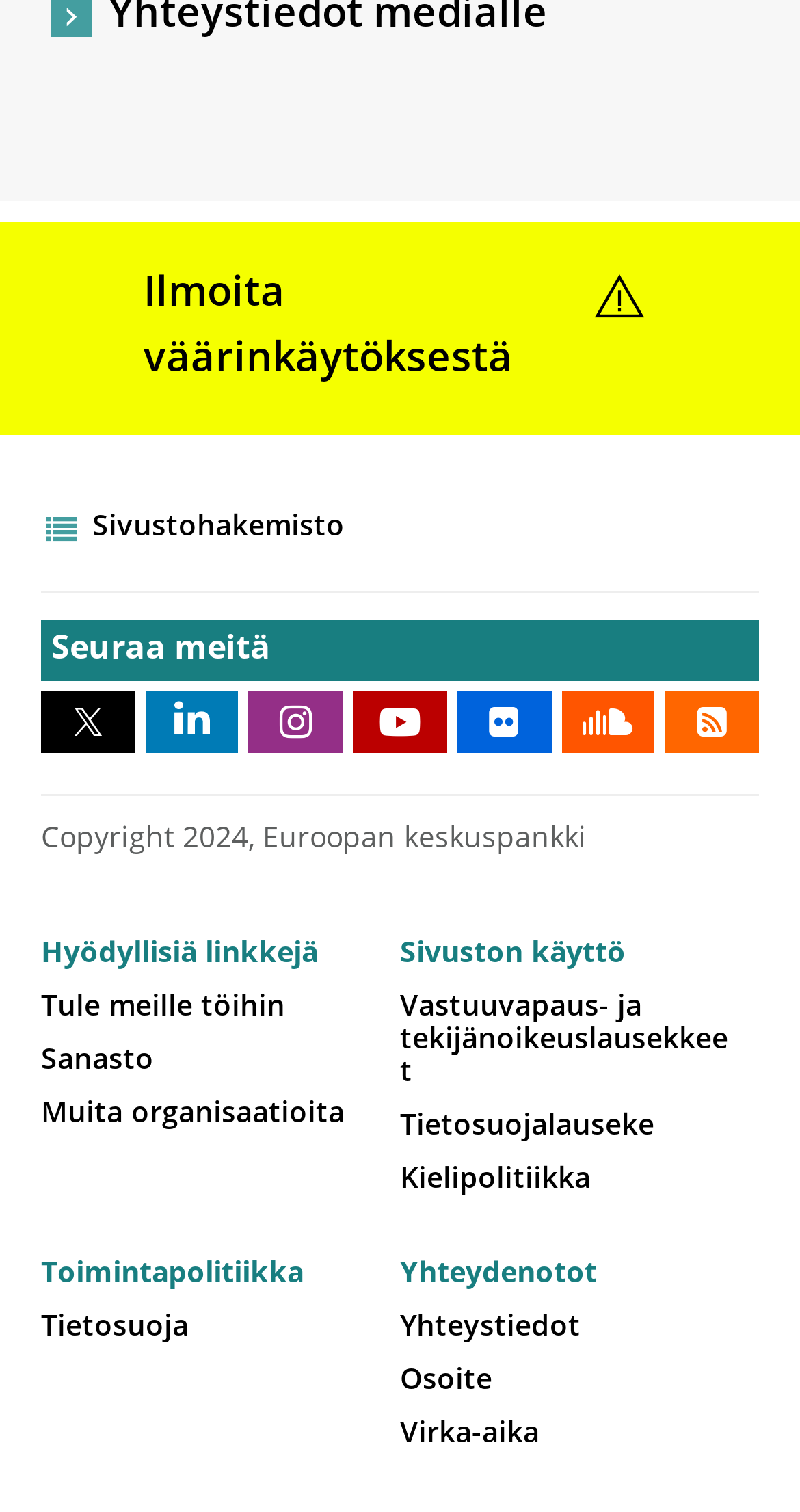Locate the bounding box coordinates of the clickable part needed for the task: "Report abuse".

[0.0, 0.146, 1.0, 0.288]